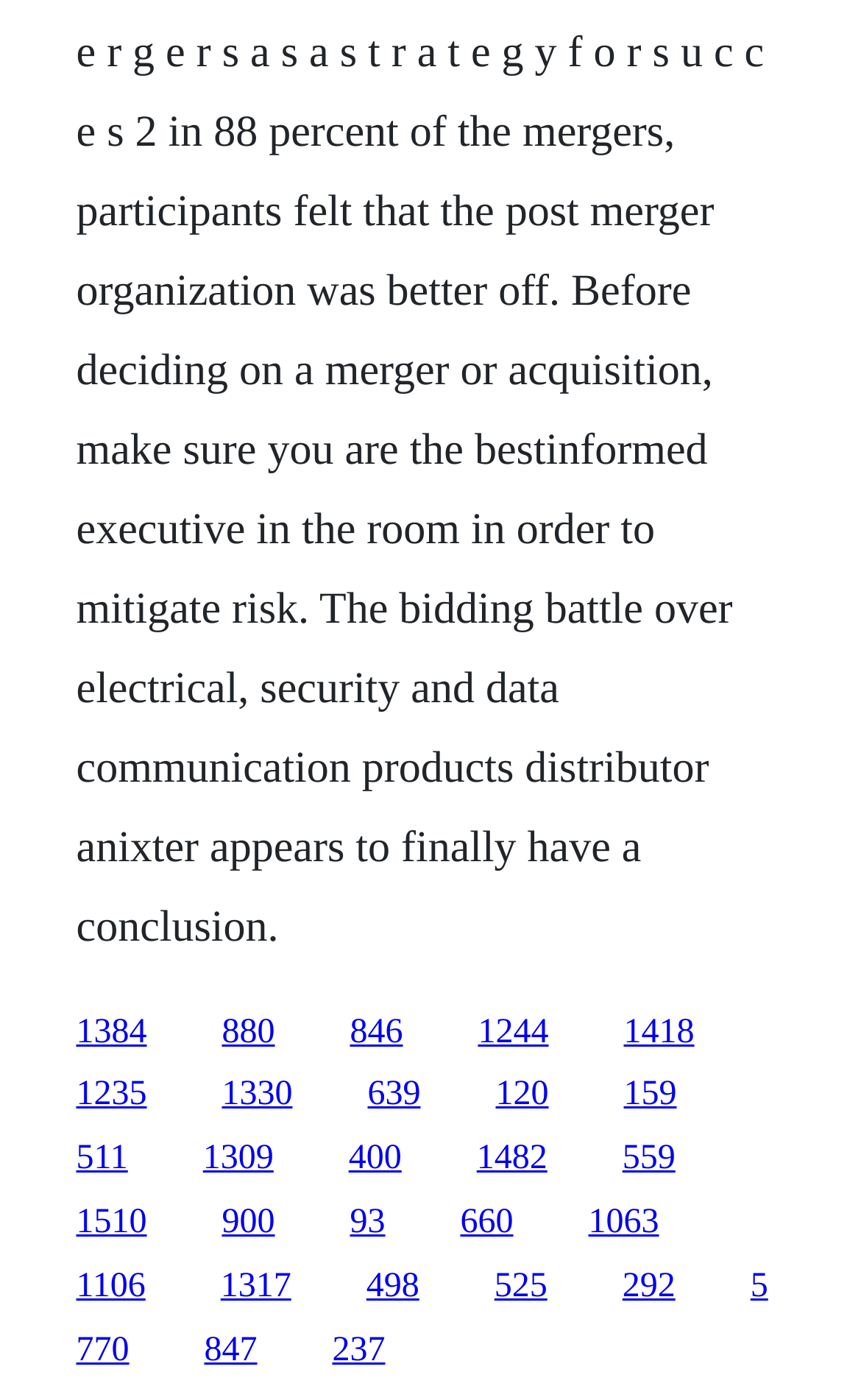Please identify the coordinates of the bounding box for the clickable region that will accomplish this instruction: "go to the tenth link".

[0.576, 0.769, 0.637, 0.796]